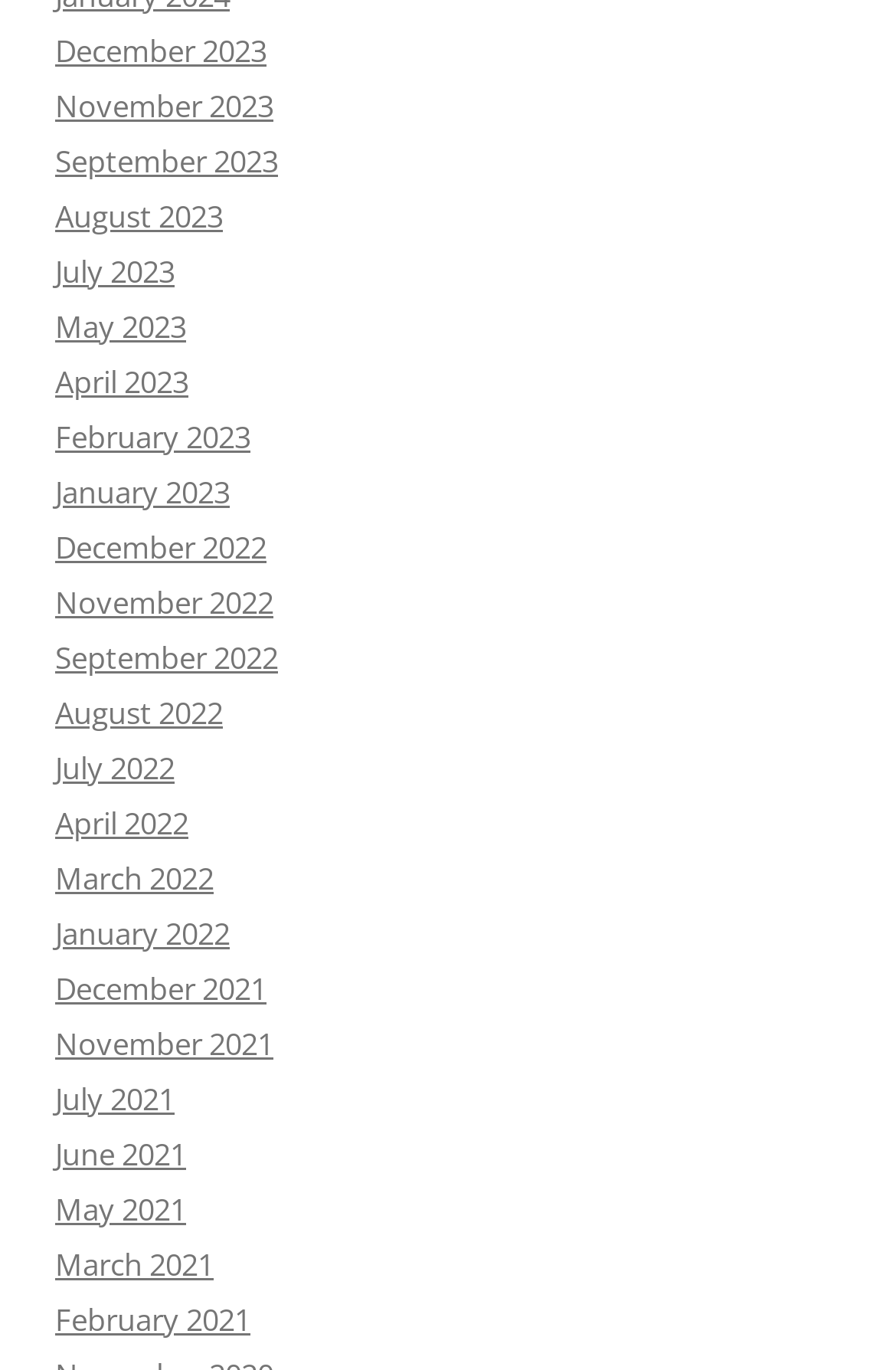How many months are listed in 2022?
Based on the visual details in the image, please answer the question thoroughly.

I can count the number of links that correspond to months in 2022, which are December 2022, November 2022, September 2022, and August 2022, totaling 4 months.